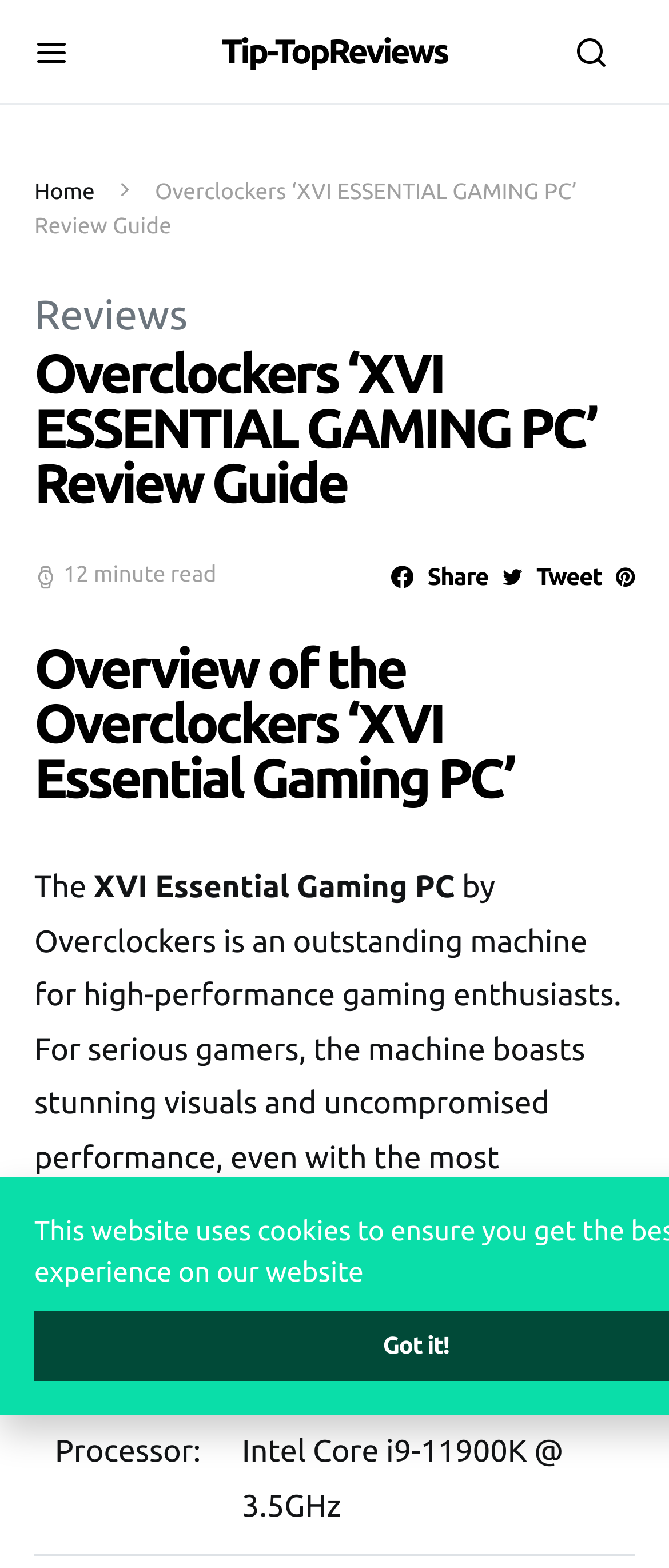Determine the bounding box coordinates of the area to click in order to meet this instruction: "Read the review guide".

[0.051, 0.221, 0.949, 0.326]